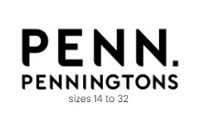Explain the details of the image comprehensively.

The image showcases the logo of Penningtons, a prominent Canadian clothing retailer specializing in plus-size fashion. The logo features the word "PENN." in a bold, uppercase typeface, followed by "PENNINGTONS" in a slightly smaller font. Below the brand name, the text "sizes 14 to 32" emphasizes the retailer's commitment to offering a wide range of sizes, catering to diverse body types. This visual branding reinforces Penningtons' position as a leader in inclusive fashion, ensuring that customers can find stylish and comfortable clothing that fits well.